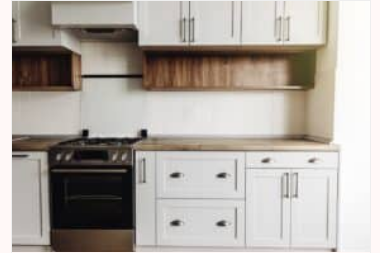Based on the image, please respond to the question with as much detail as possible:
What is integrated into the lower cabinetry?

According to the caption, the stovetop is 'integrated into the lower cabinetry', which means it is built into the lower part of the cabinetry, creating a seamless and modern look.